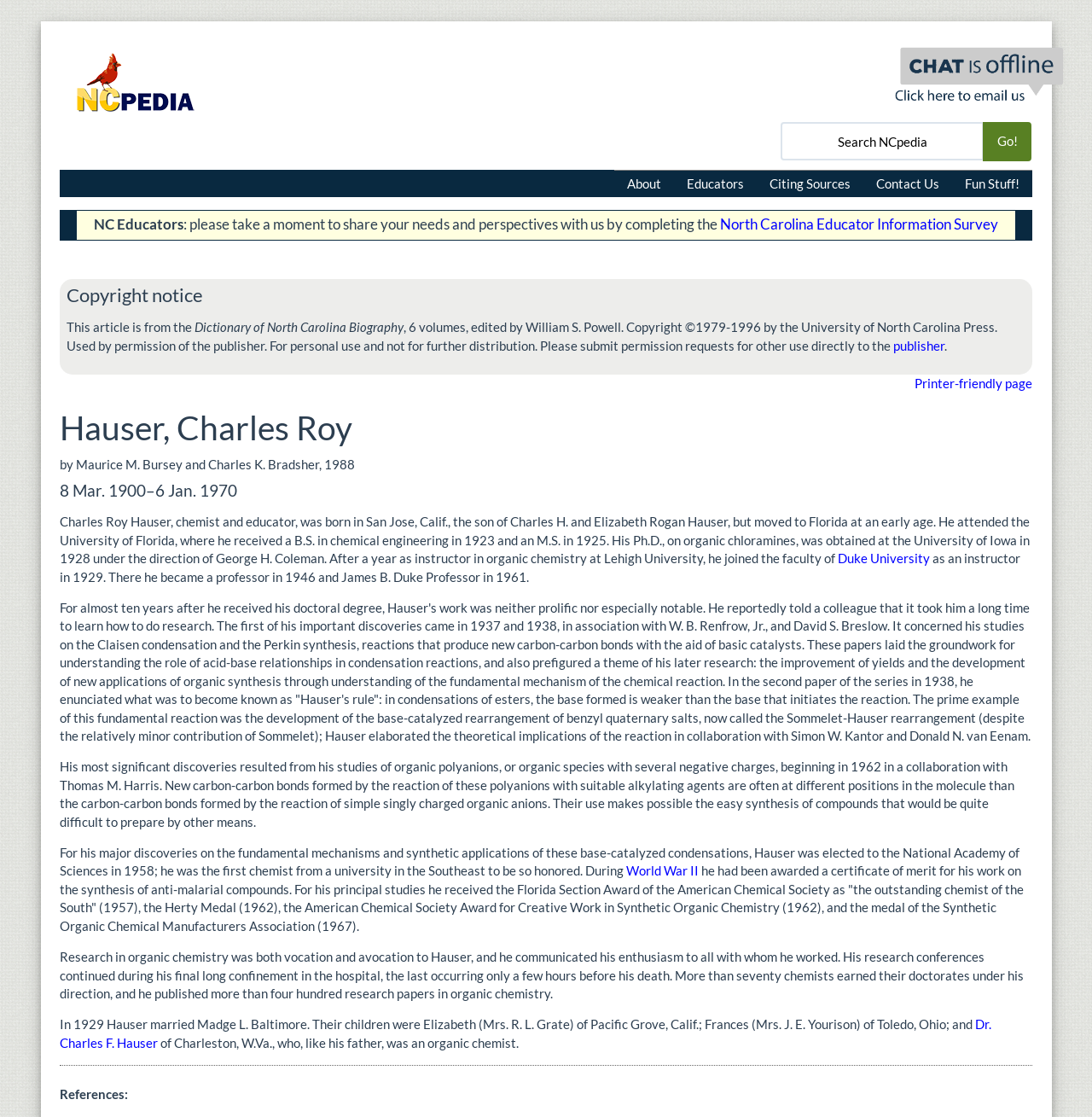Give the bounding box coordinates for the element described by: "The Business Forum Show".

None